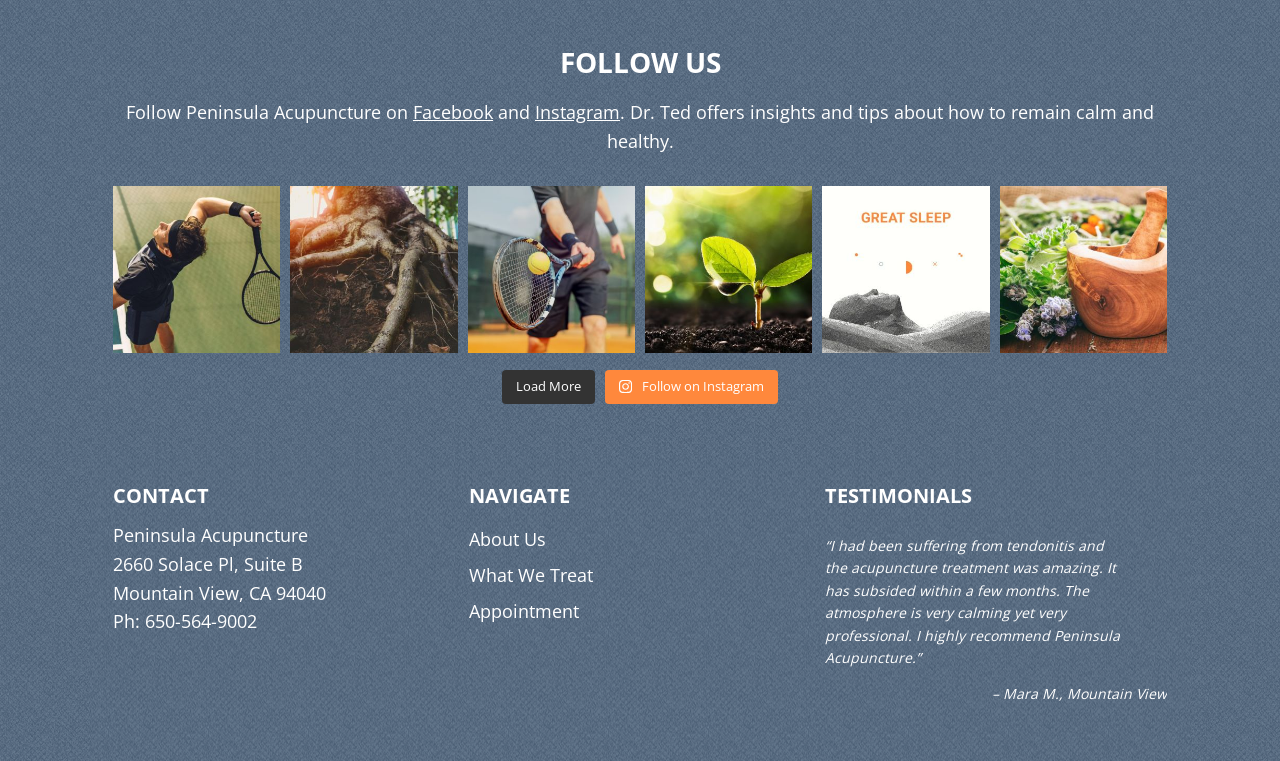Provide a one-word or short-phrase response to the question:
What is the name of the person who wrote the testimonial?

Mara M.